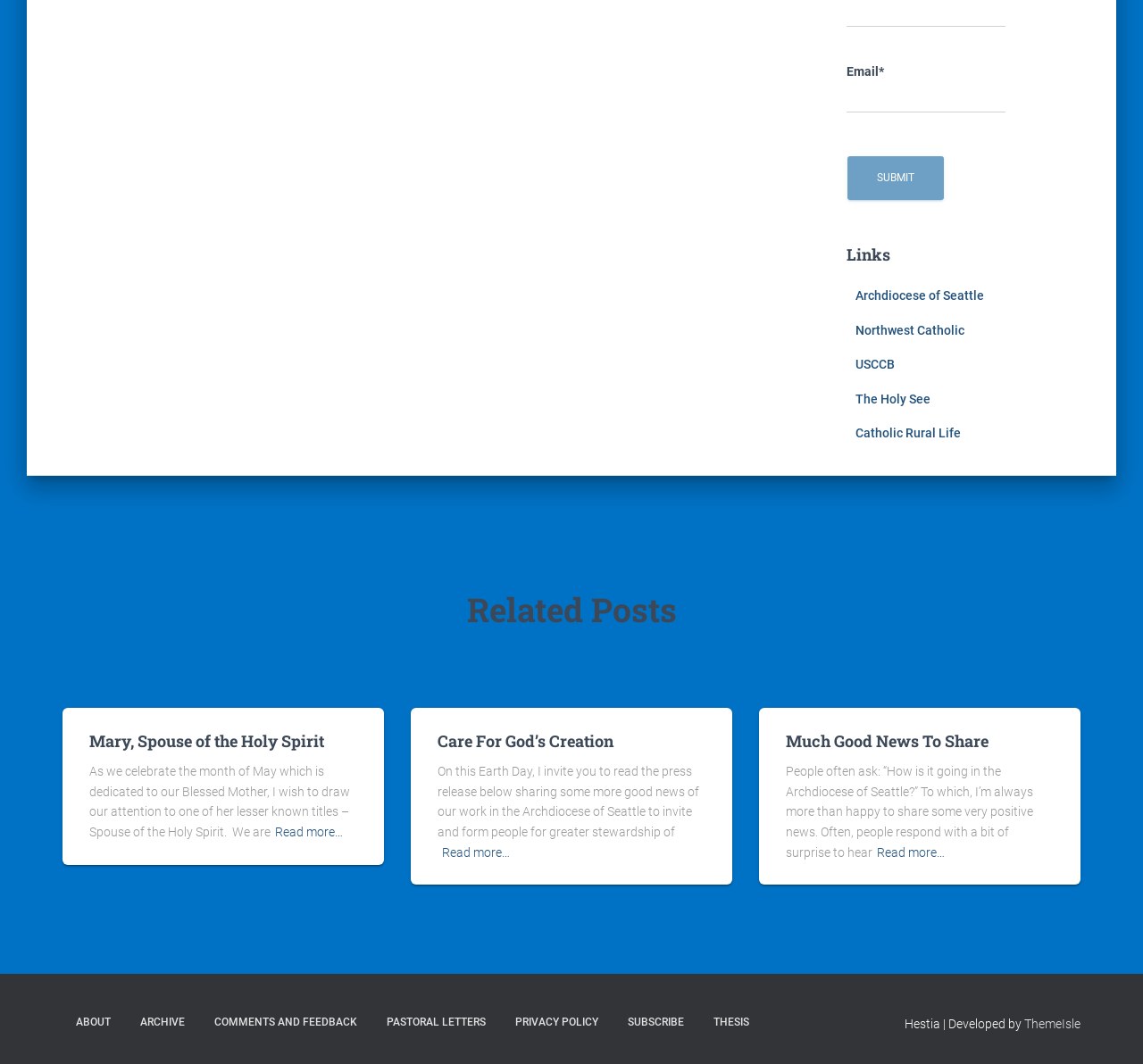Please identify the bounding box coordinates of the element's region that needs to be clicked to fulfill the following instruction: "Visit Archdiocese of Seattle". The bounding box coordinates should consist of four float numbers between 0 and 1, i.e., [left, top, right, bottom].

[0.748, 0.271, 0.861, 0.284]